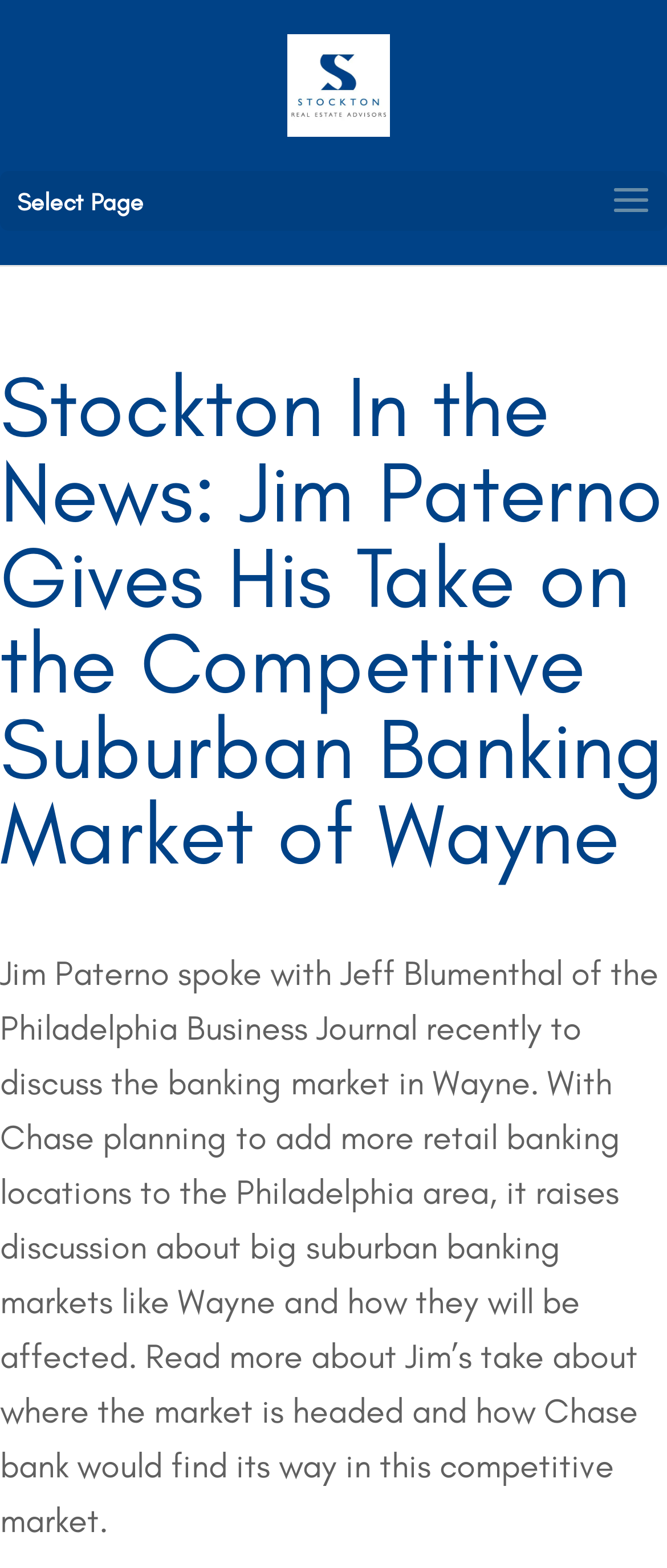Identify the bounding box coordinates for the UI element described as follows: "alt="Stockton Real Estate Advisors"". Ensure the coordinates are four float numbers between 0 and 1, formatted as [left, top, right, bottom].

[0.429, 0.039, 0.583, 0.065]